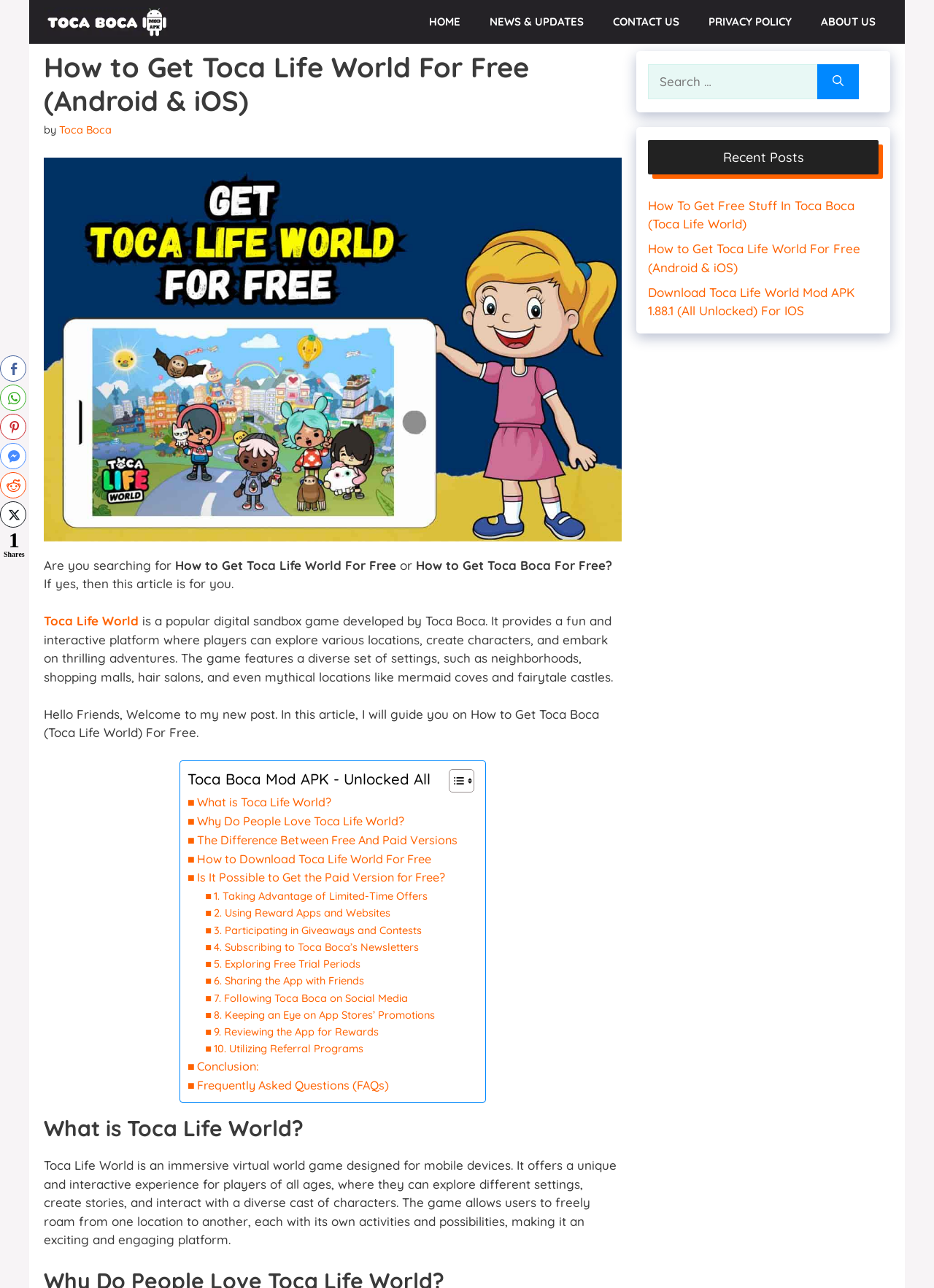Specify the bounding box coordinates of the area that needs to be clicked to achieve the following instruction: "Click the link '534'".

None